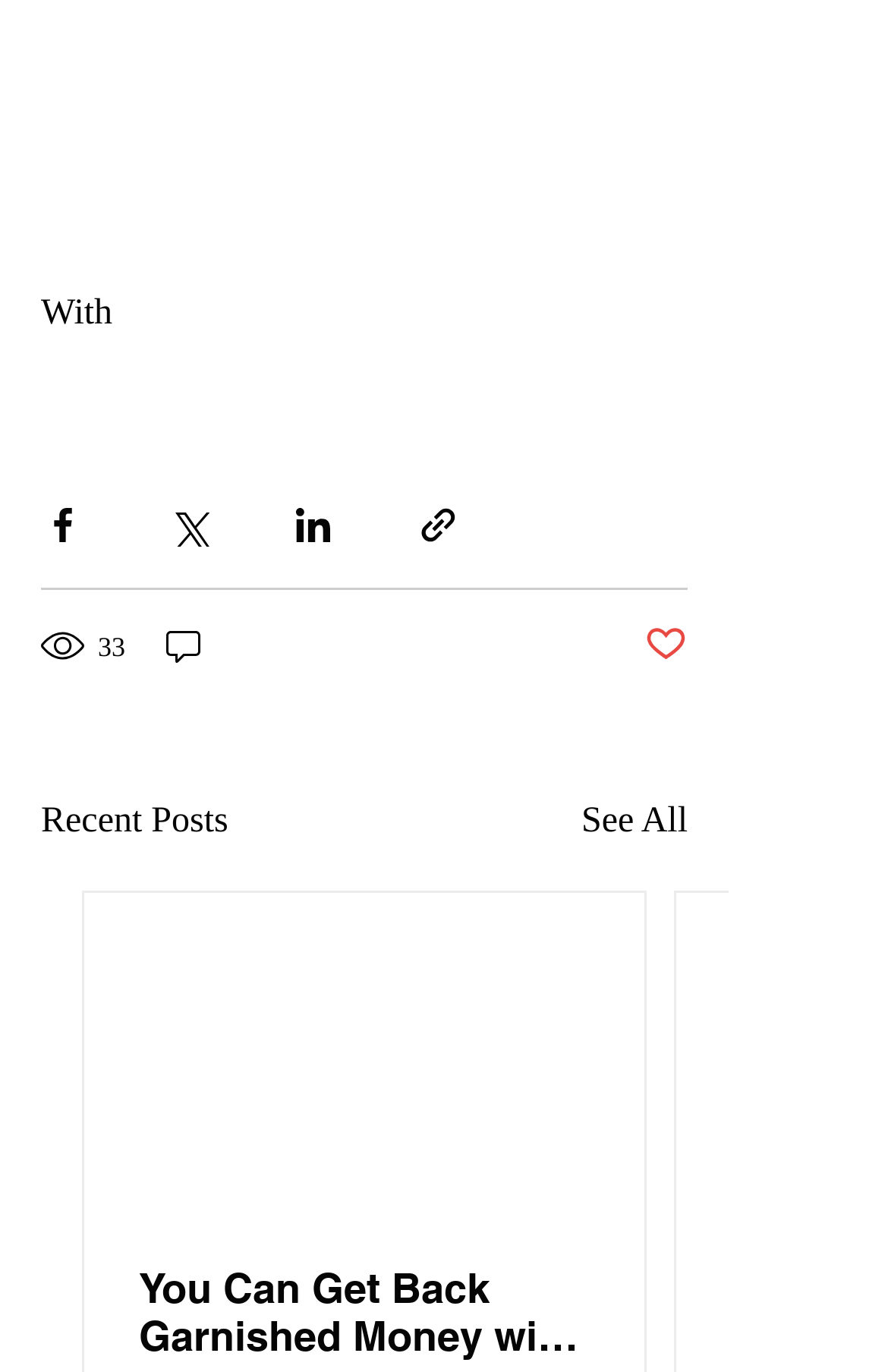How many views does the post have?
Please give a detailed and thorough answer to the question, covering all relevant points.

The text '33 views' is displayed on the webpage, indicating that the post has been viewed 33 times.